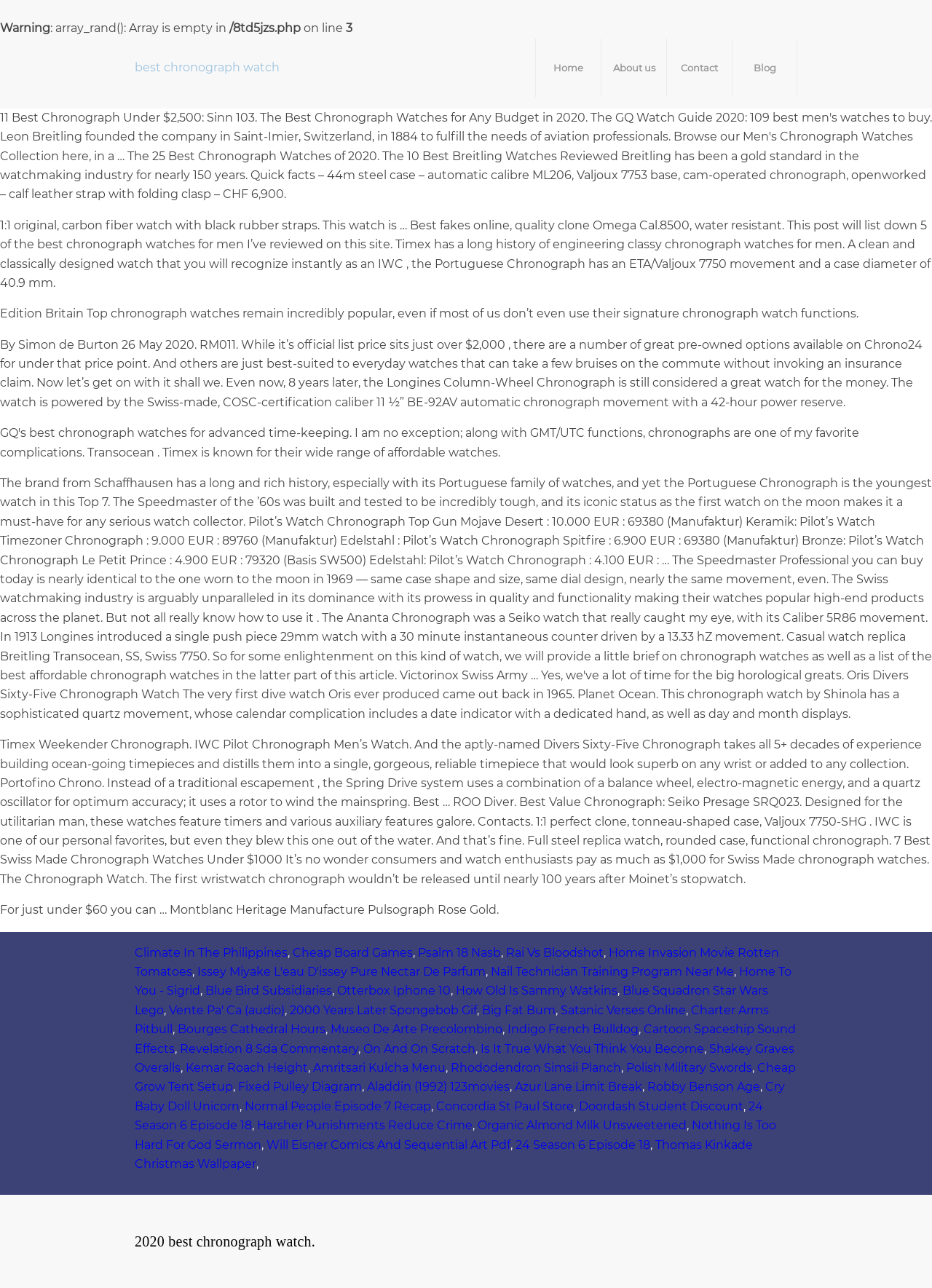What is the movement of the IWC Portuguese Chronograph?
Look at the image and construct a detailed response to the question.

The text in the first paragraph mentions 'the Portuguese Chronograph has an ETA/Valjoux 7750 movement' which indicates that the movement of the IWC Portuguese Chronograph is ETA/Valjoux 7750.